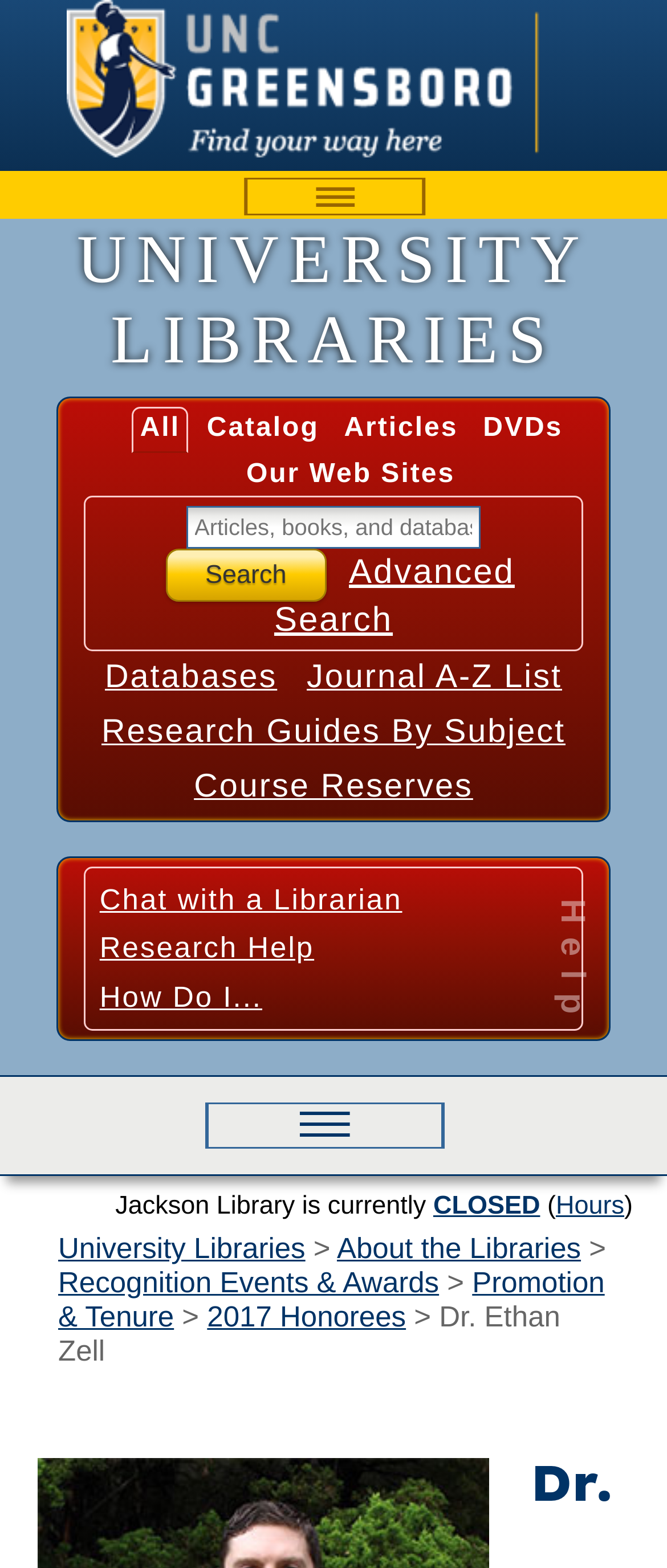Based on the image, give a detailed response to the question: What is the current status of Jackson Library?

I found the answer by looking at the text 'Jackson Library is currently' followed by a link 'CLOSED', which indicates the current status of the library.